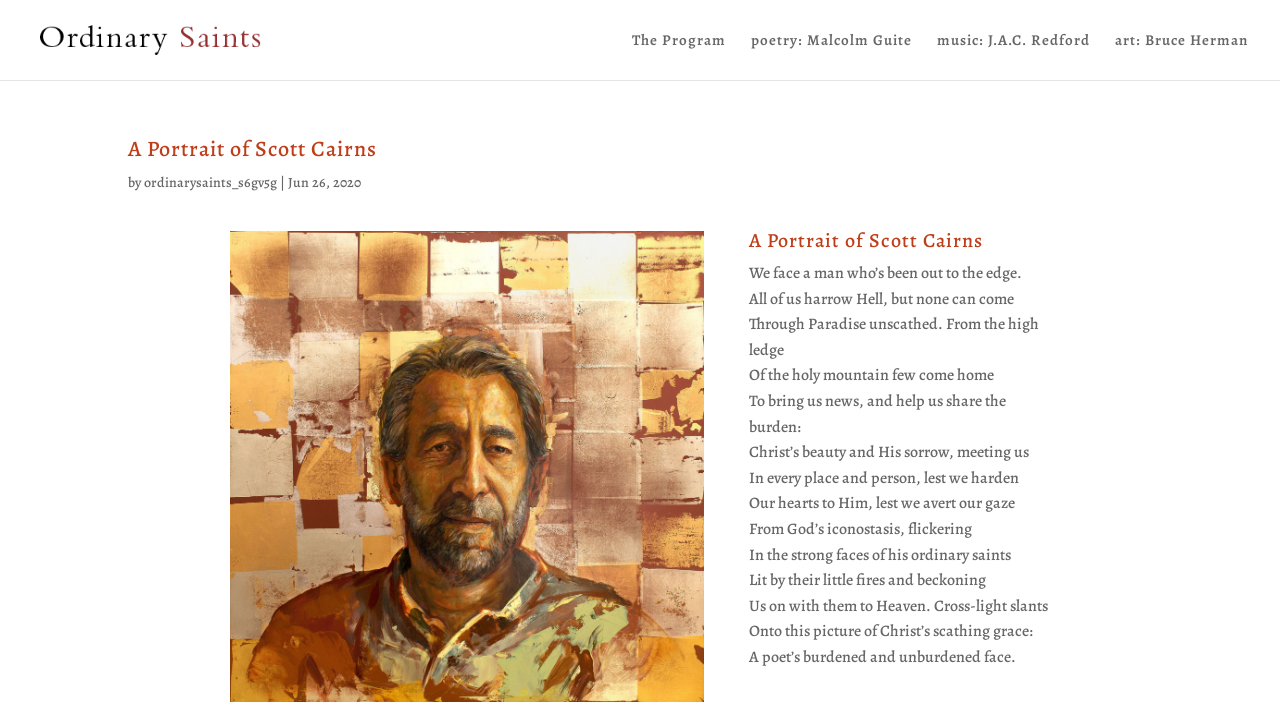Please provide a comprehensive response to the question based on the details in the image: What is the format of the poem?

The format of the poem can be inferred from the text elements with bounding box coordinates [0.585, 0.371, 0.798, 0.402] to [0.585, 0.914, 0.794, 0.945]. The poem does not follow a regular rhyme or meter, suggesting a free verse format.